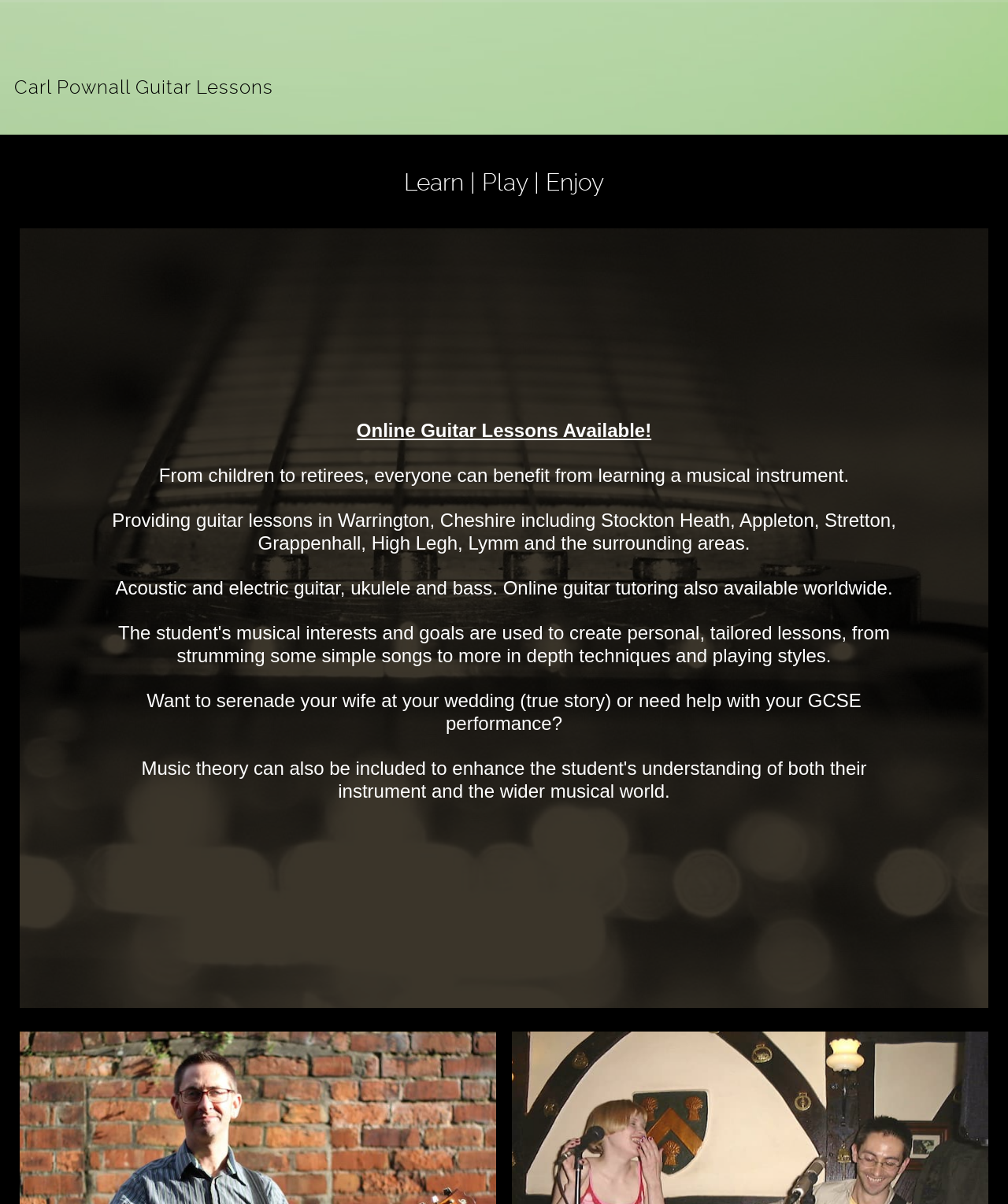What instruments are taught?
Please look at the screenshot and answer in one word or a short phrase.

Guitar, ukulele, bass